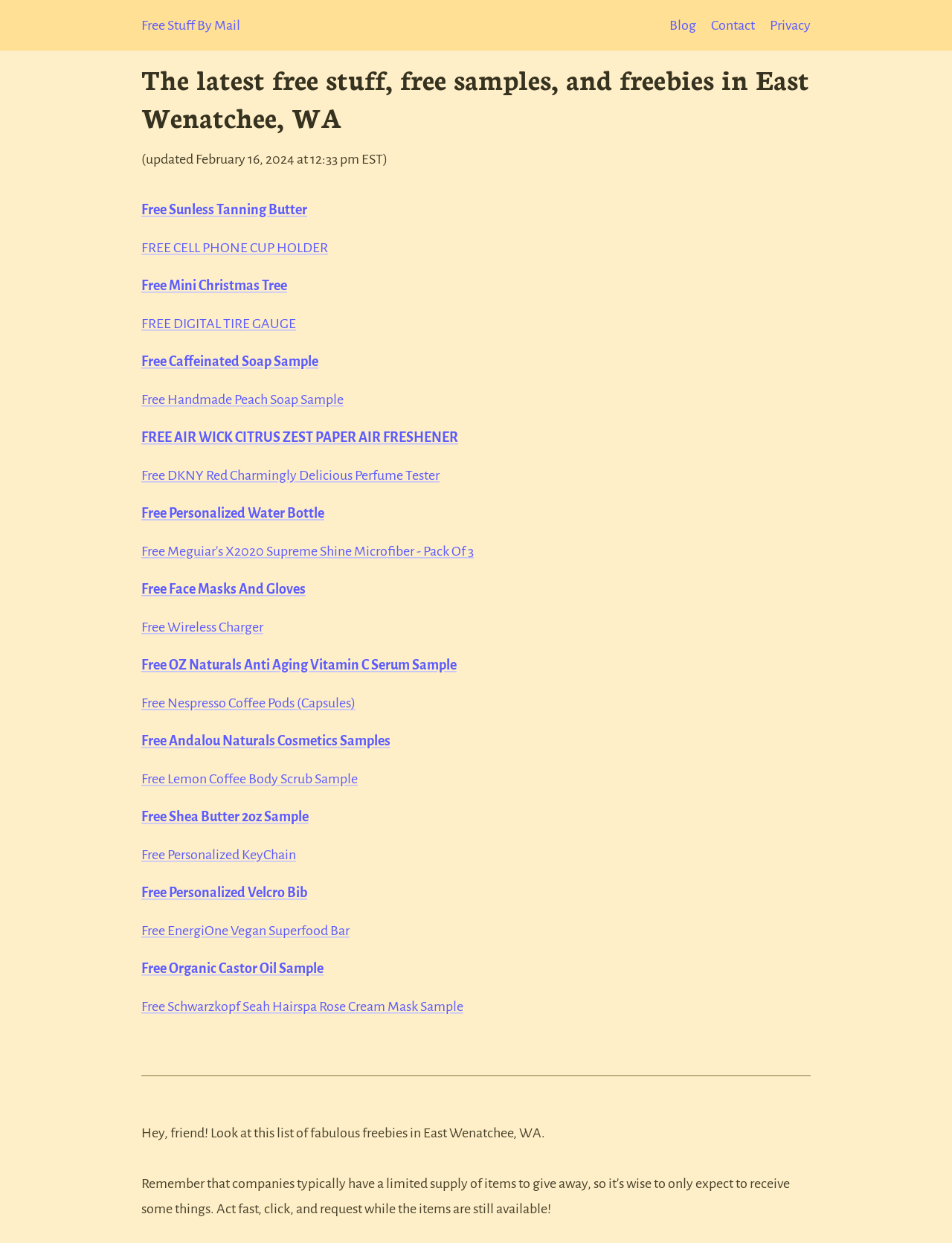Provide the bounding box coordinates for the UI element that is described by this text: "Free Sunless Tanning Butter". The coordinates should be in the form of four float numbers between 0 and 1: [left, top, right, bottom].

[0.148, 0.163, 0.323, 0.175]